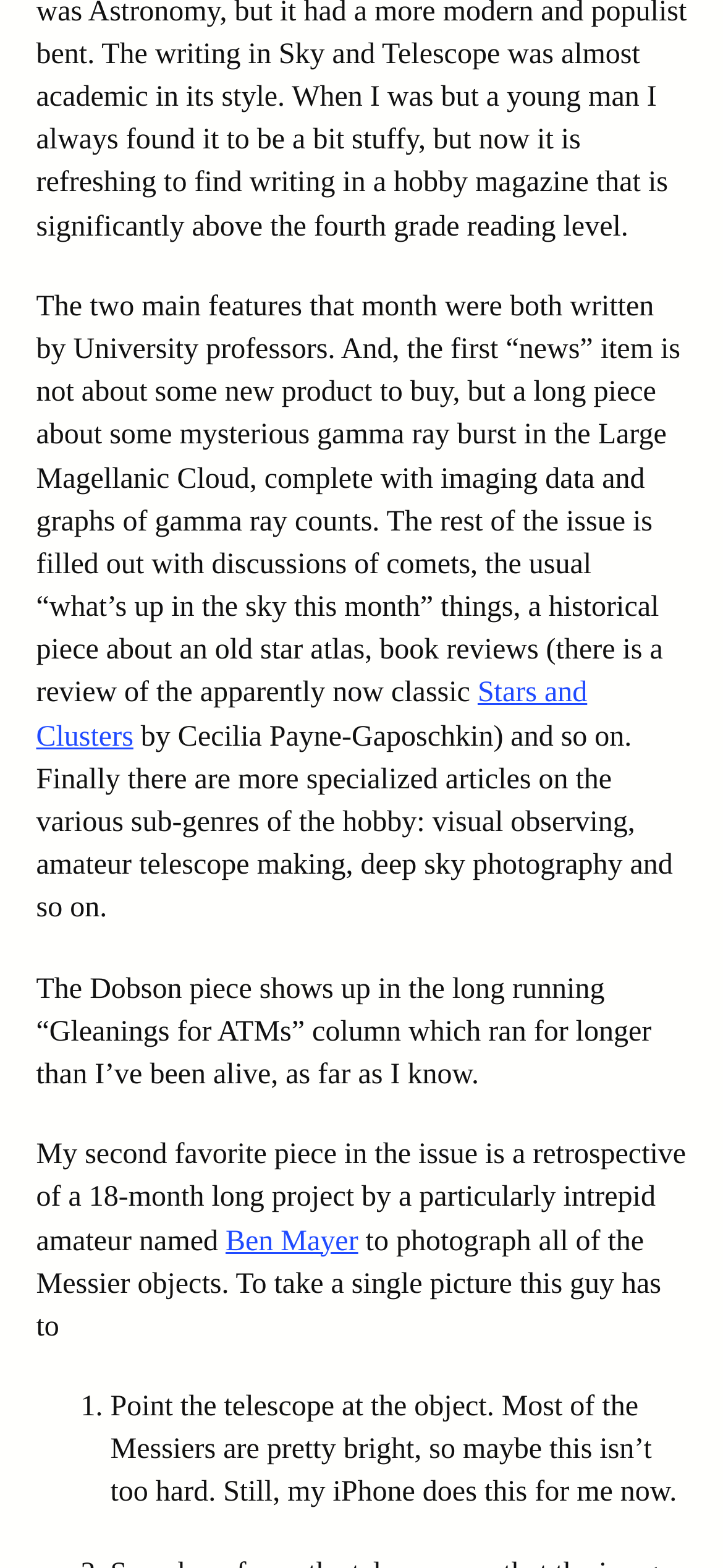Answer the question in one word or a short phrase:
What is the name of the amateur who photographed all Messier objects?

Ben Mayer